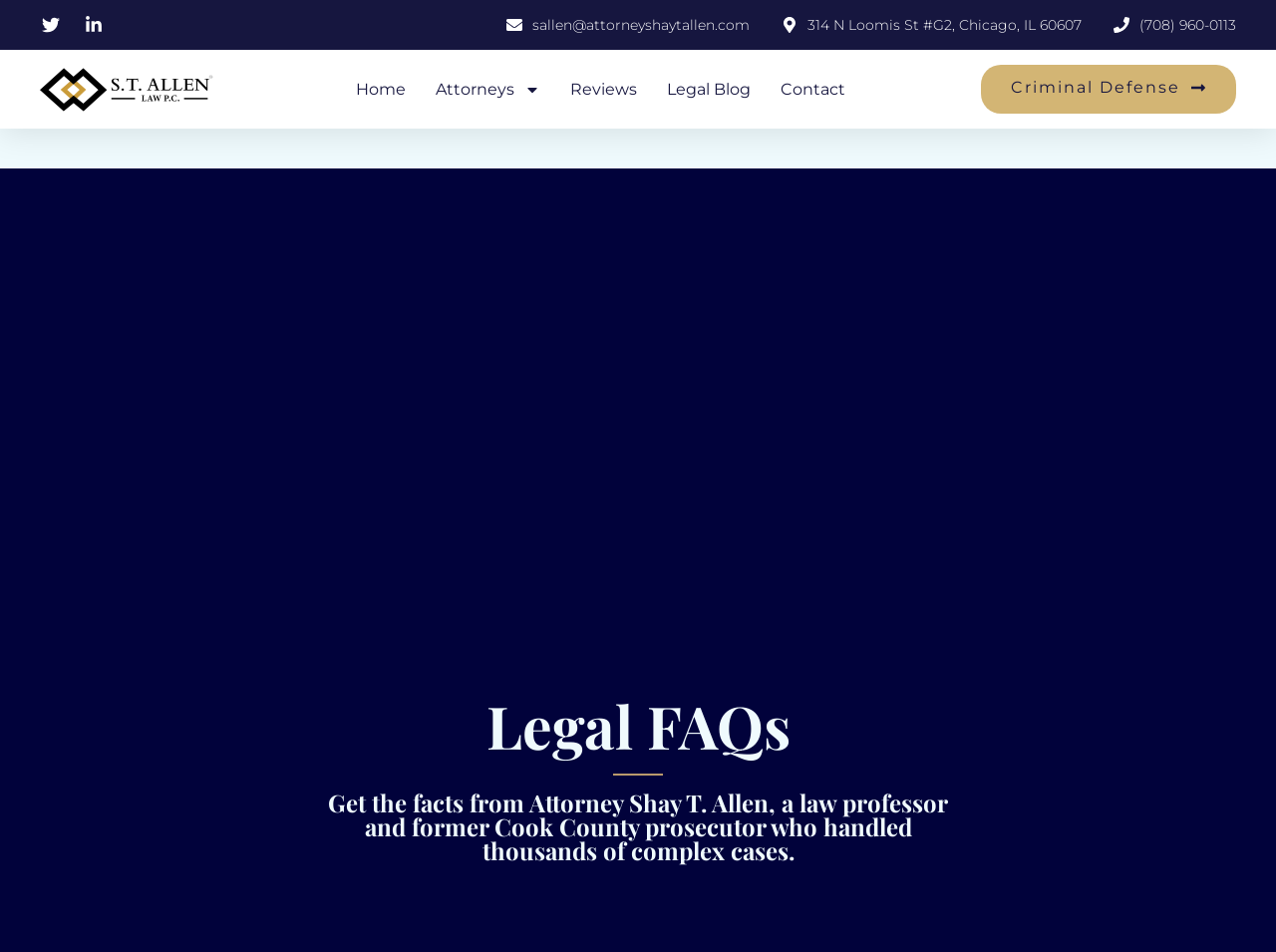What is the profession of Shay T. Allen?
Please give a detailed and thorough answer to the question, covering all relevant points.

I found the profession of Shay T. Allen by looking at the heading elements on the webpage, and I saw a heading element that describes Shay T. Allen as a 'law professor and former Cook County prosecutor'.